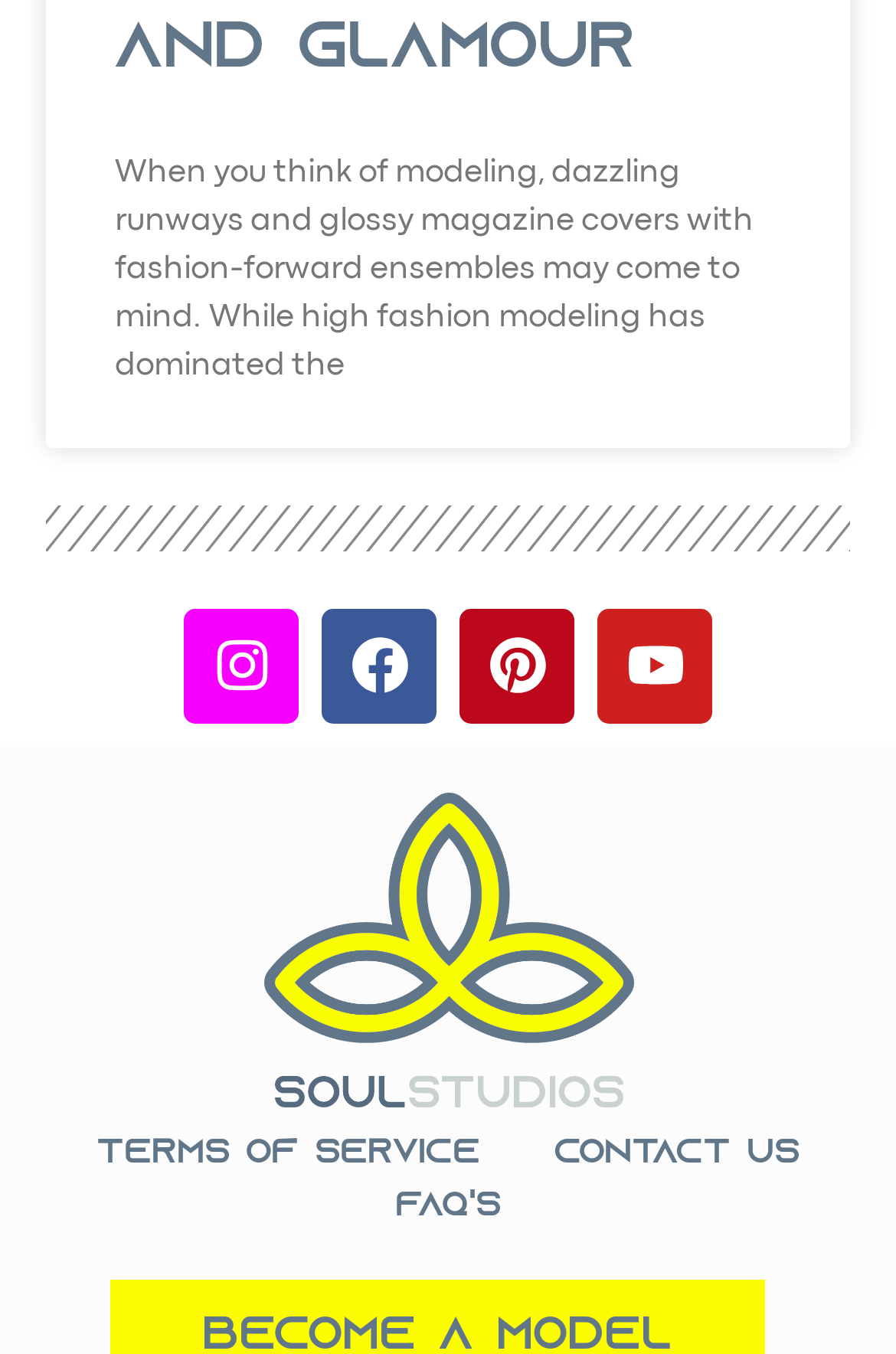What is the topic of the introductory text?
Answer with a single word or short phrase according to what you see in the image.

Modeling